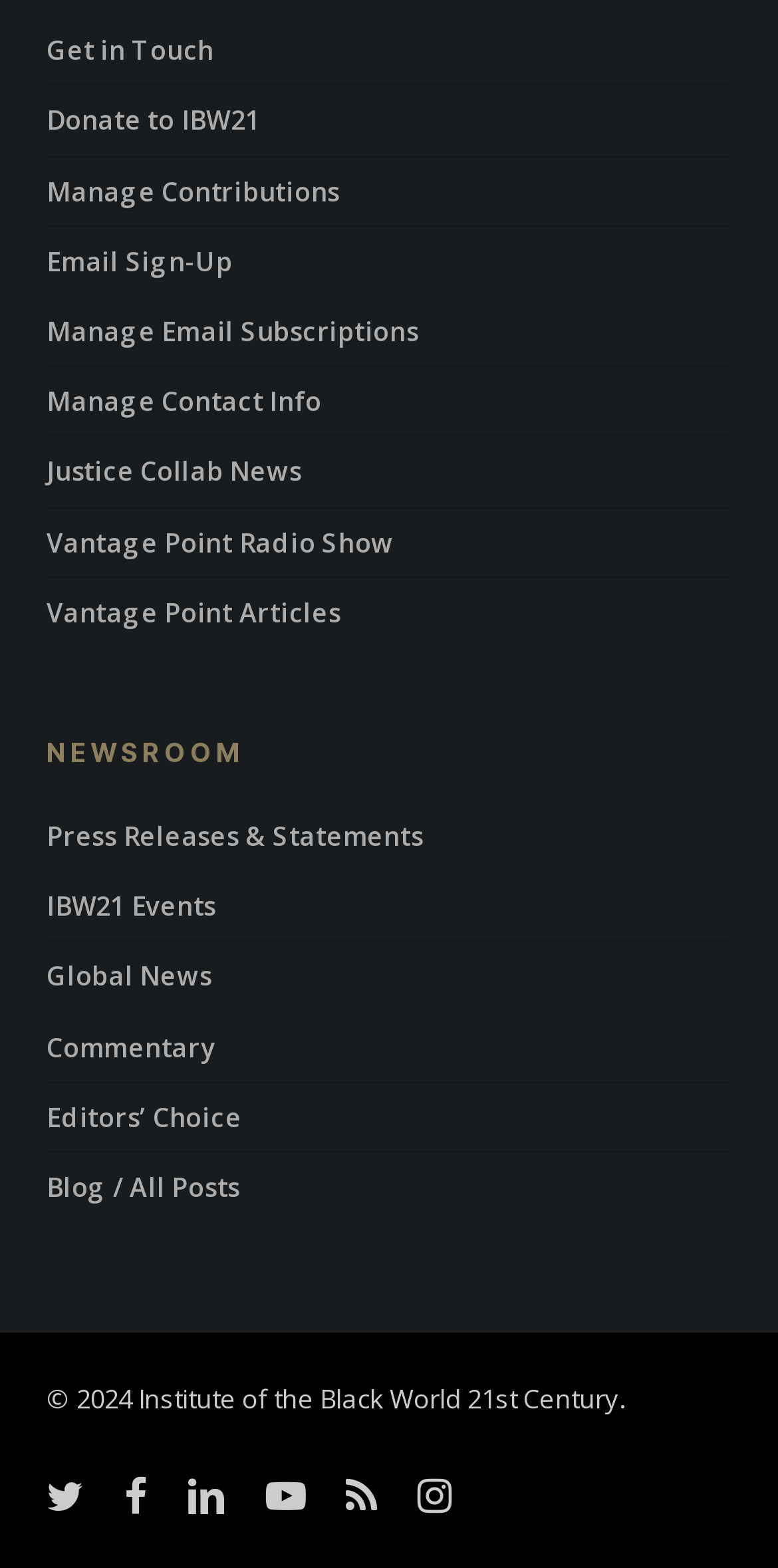Please identify the bounding box coordinates of the area that needs to be clicked to follow this instruction: "Read about the president".

[0.06, 0.459, 0.94, 0.502]